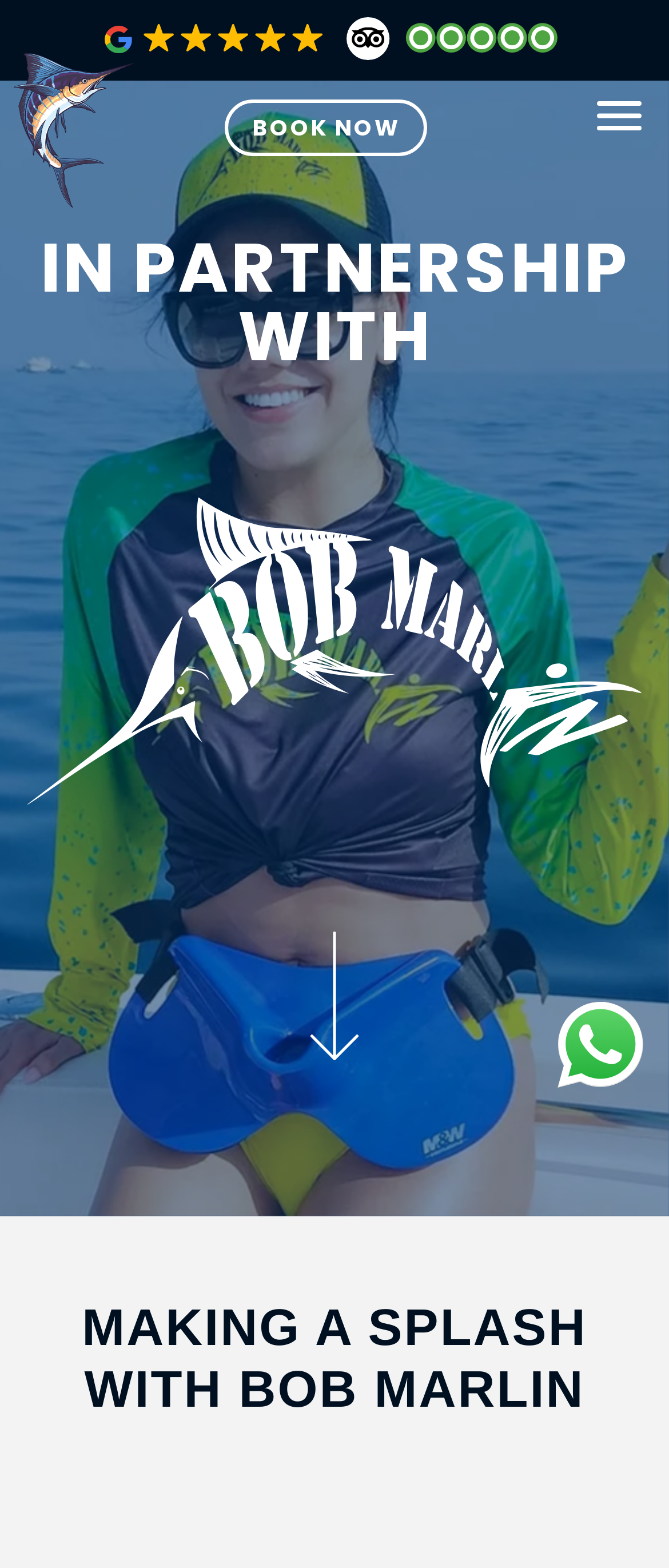How many sections are there on the webpage?
Provide a detailed answer to the question using information from the image.

There are three groups of elements on the webpage, each with the same bounding box coordinates, which suggests that the webpage is divided into three sections.